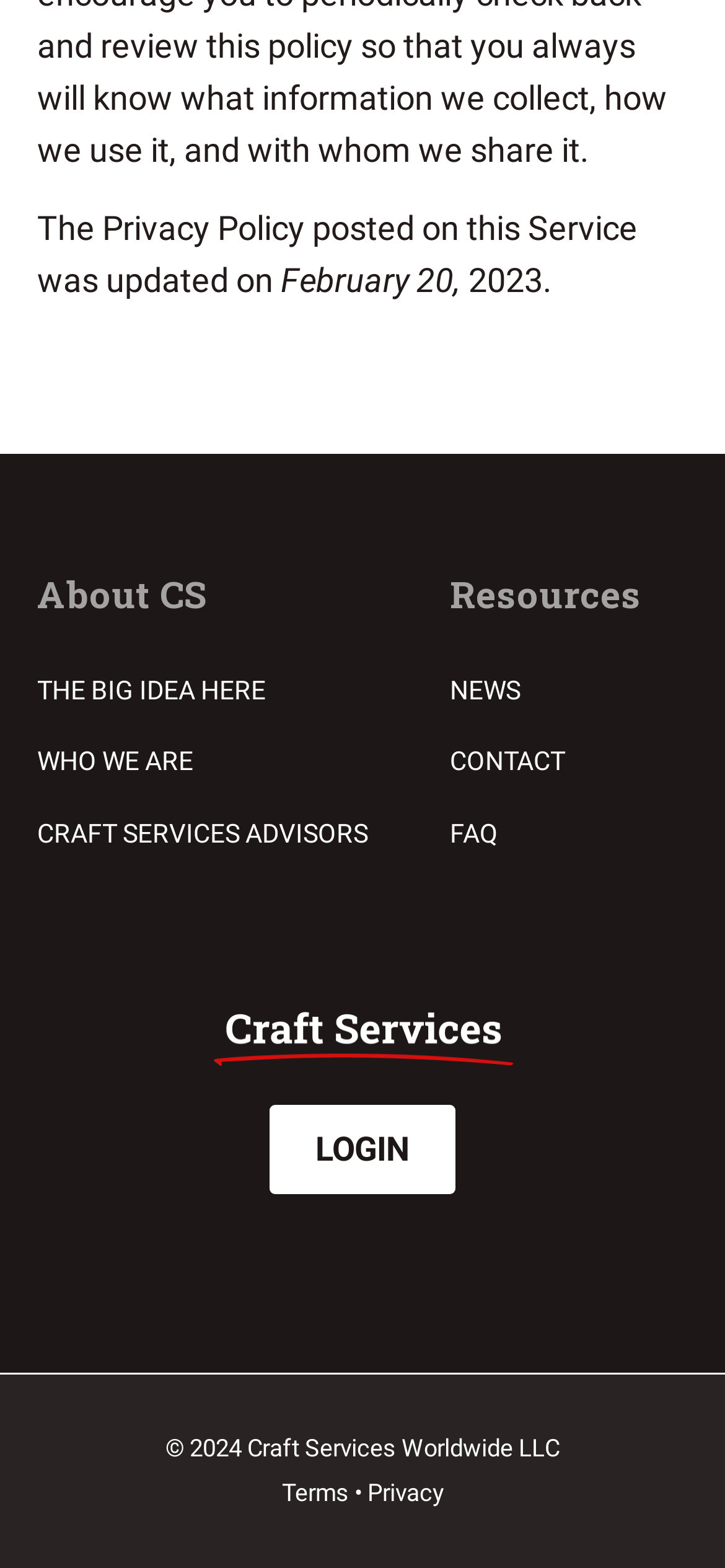Identify the bounding box coordinates of the area that should be clicked in order to complete the given instruction: "view terms and conditions". The bounding box coordinates should be four float numbers between 0 and 1, i.e., [left, top, right, bottom].

[0.388, 0.939, 0.481, 0.967]